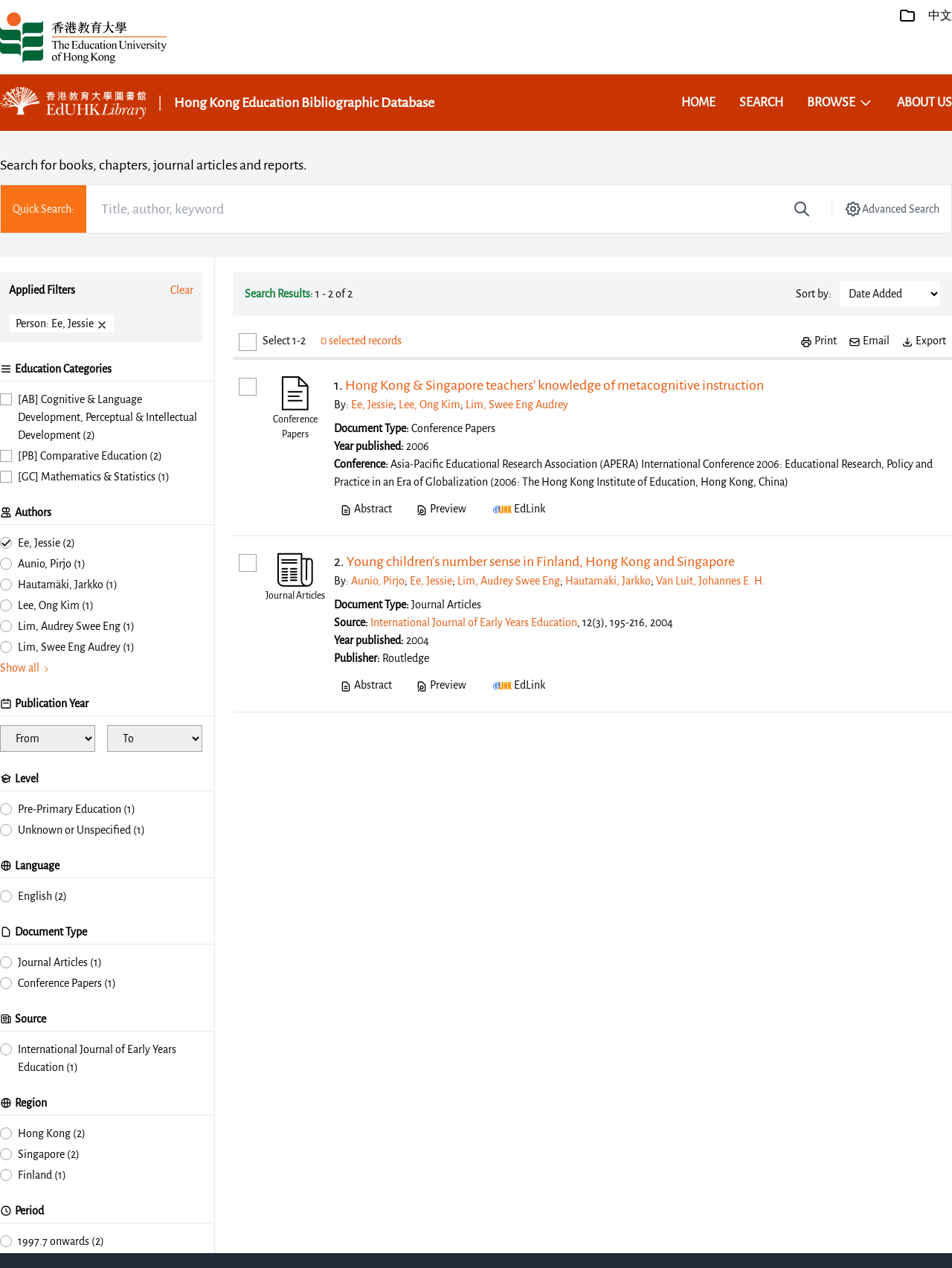Provide a single word or phrase to answer the given question: 
How many filters are currently applied to the search results?

1